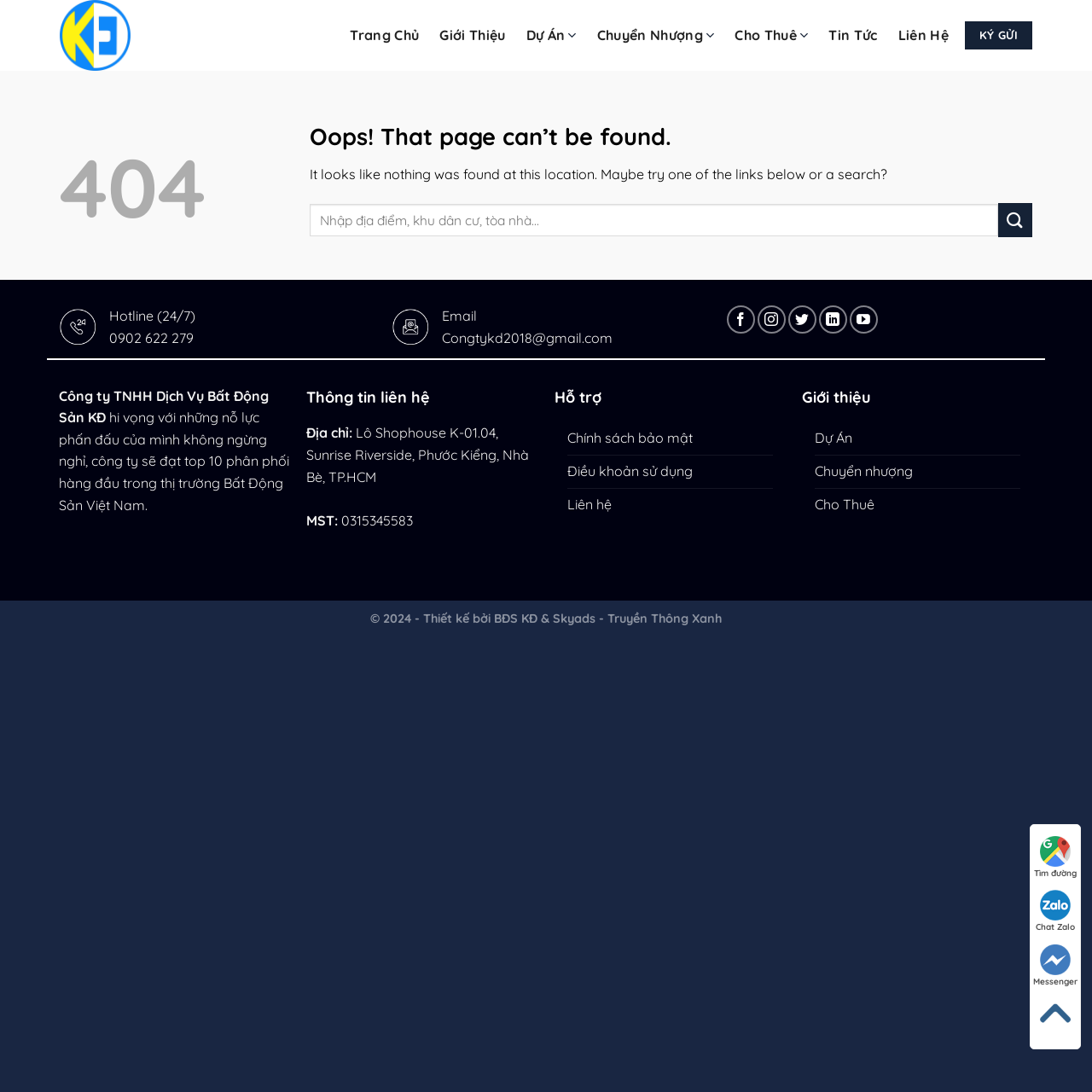Find and provide the bounding box coordinates for the UI element described here: "title="Quay lên trên"". The coordinates should be given as four float numbers between 0 and 1: [left, top, right, bottom].

[0.944, 0.912, 0.989, 0.945]